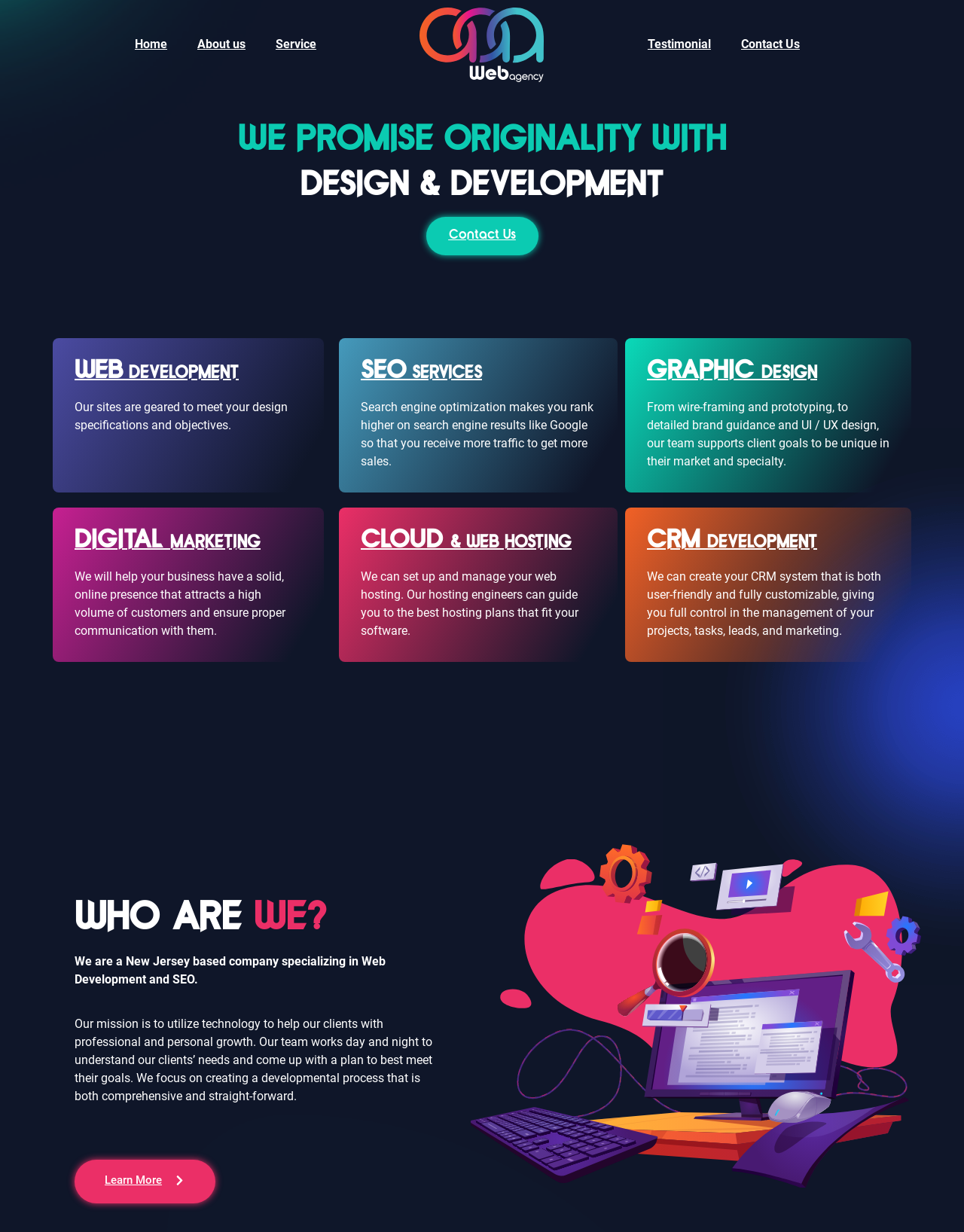Indicate the bounding box coordinates of the element that needs to be clicked to satisfy the following instruction: "Explore SEO Services". The coordinates should be four float numbers between 0 and 1, i.e., [left, top, right, bottom].

[0.374, 0.297, 0.5, 0.31]